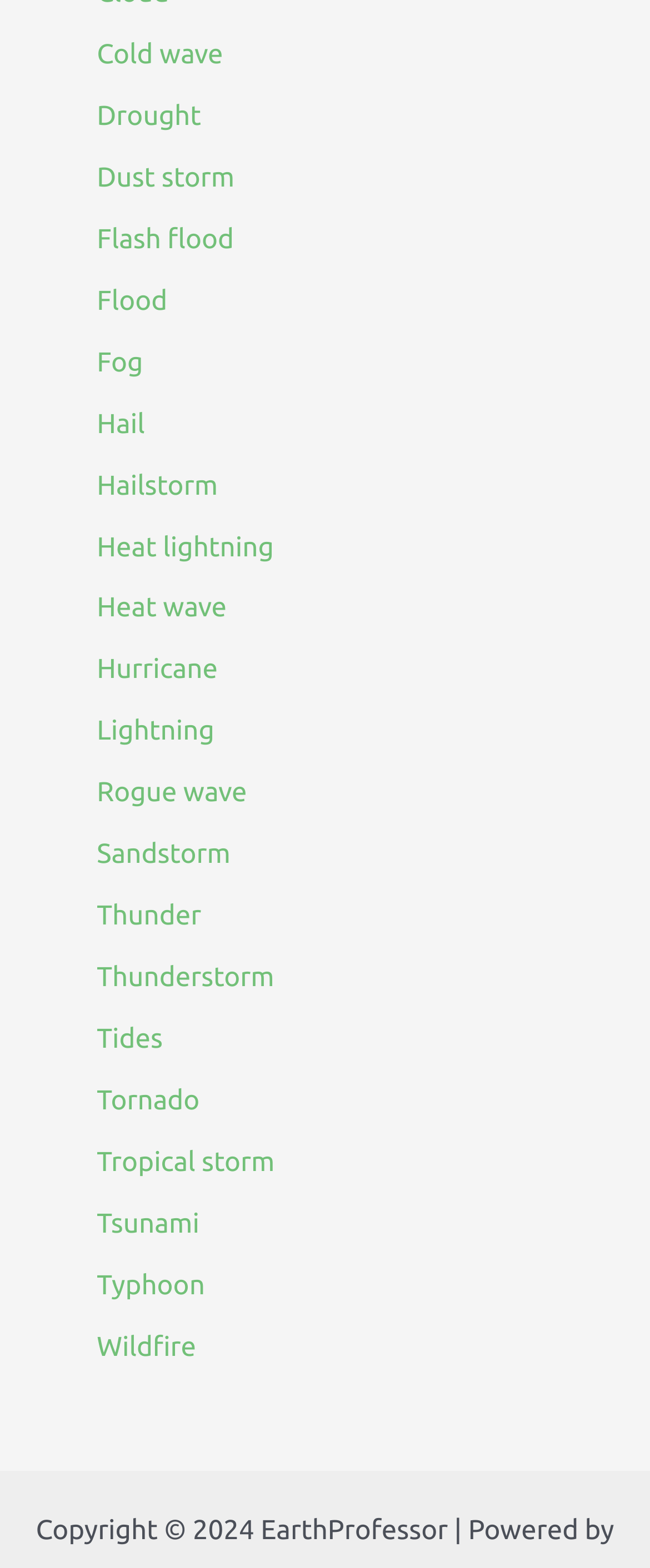Provide a one-word or one-phrase answer to the question:
Is there a link for 'Earthquake'?

No